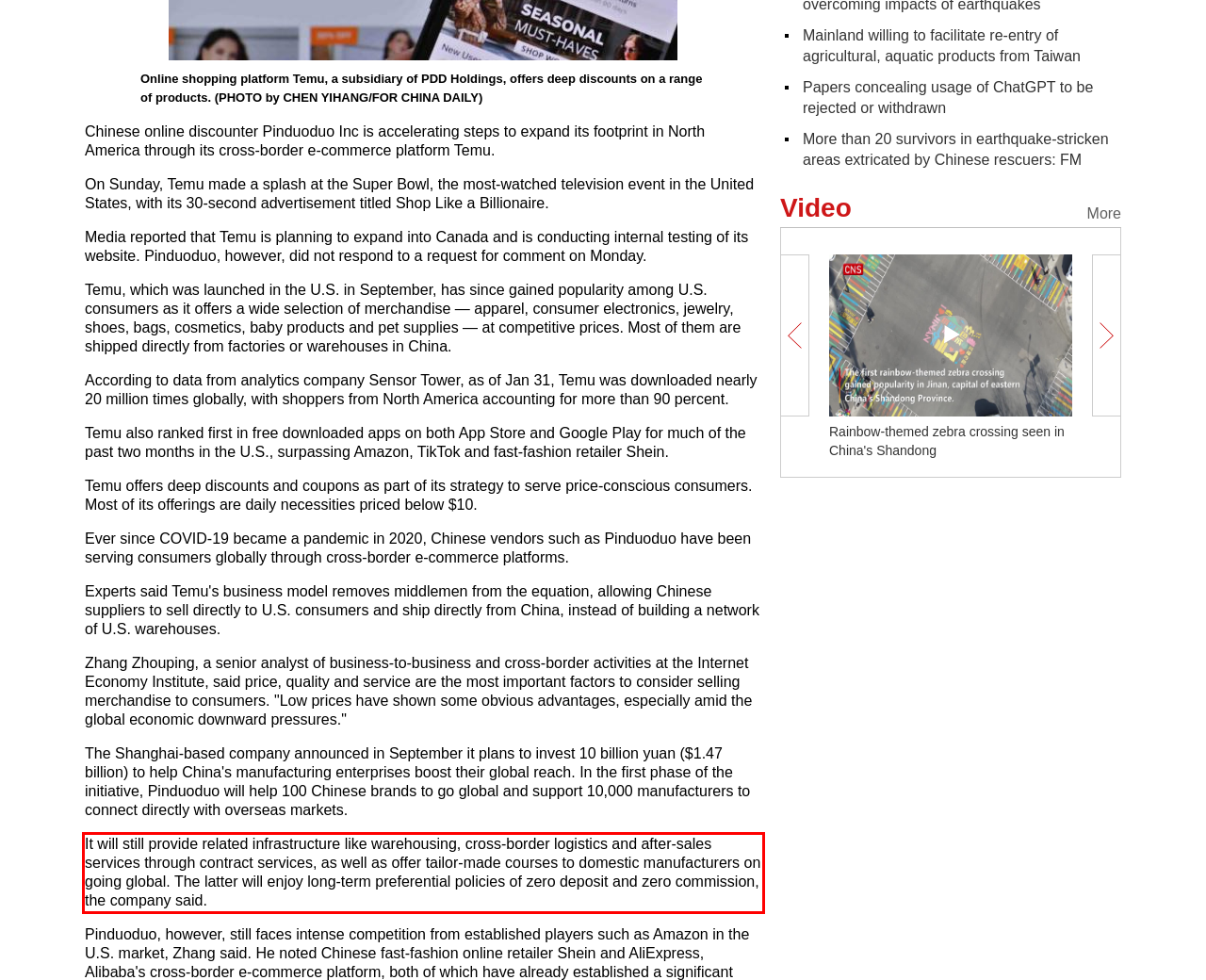You are given a screenshot of a webpage with a UI element highlighted by a red bounding box. Please perform OCR on the text content within this red bounding box.

It will still provide related infrastructure like warehousing, cross-border logistics and after-sales services through contract services, as well as offer tailor-made courses to domestic manufacturers on going global. The latter will enjoy long-term preferential policies of zero deposit and zero commission, the company said.